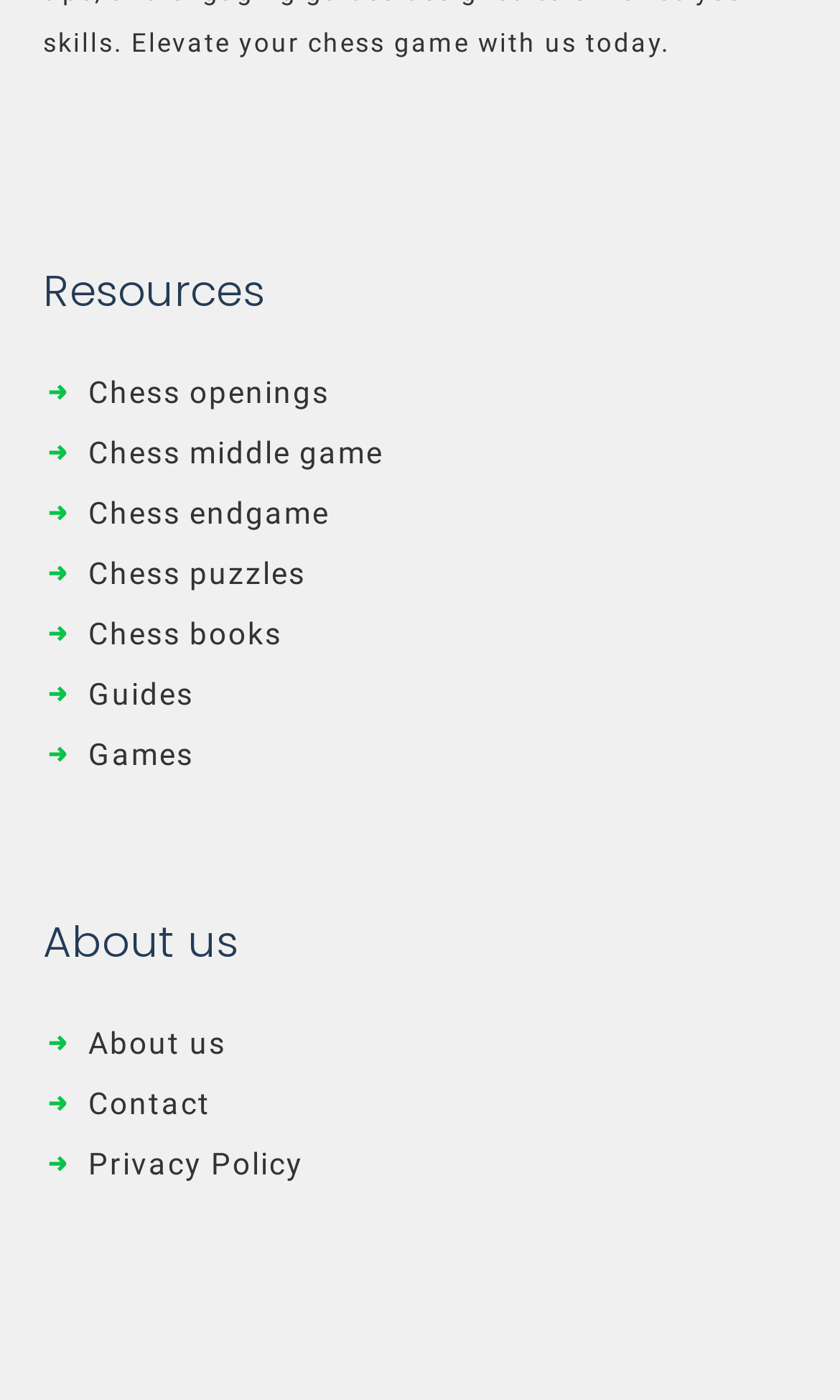How many links are there in the 'About us' section?
Please provide a comprehensive answer based on the visual information in the image.

There are 3 link elements in the 'About us' section, which are 'About us', 'Contact', and 'Privacy Policy', located below the 'About us' heading element.